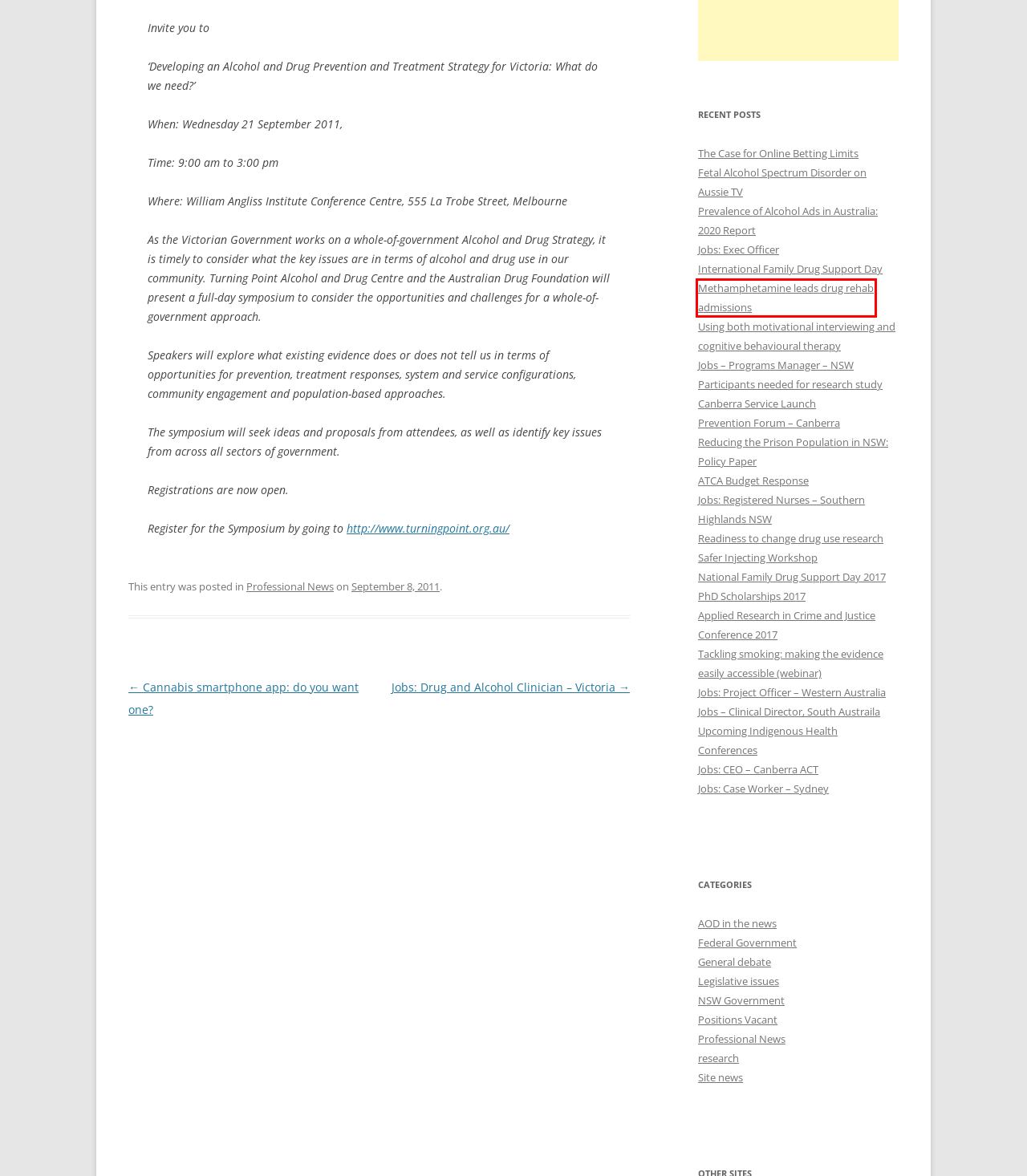Examine the screenshot of a webpage with a red rectangle bounding box. Select the most accurate webpage description that matches the new webpage after clicking the element within the bounding box. Here are the candidates:
A. Fetal Alcohol Spectrum Disorder on Aussie TV - Australian Drug Blog
B. Jobs: Exec Officer - Australian Drug Blog
C. Jobs - Programs Manager - NSW - Australian Drug Blog
D. Canberra Service Launch - Australian Drug Blog
E. Jobs: Registered Nurses - Southern Highlands NSW - Australian Drug Blog
F. Blog Tool, Publishing Platform, and CMS – WordPress.org
G. Reducing the Prison Population in NSW: Policy Paper - Australian Drug Blog
H. Methamphetamine leads drug rehab admissions - Australian Drug Blog

H